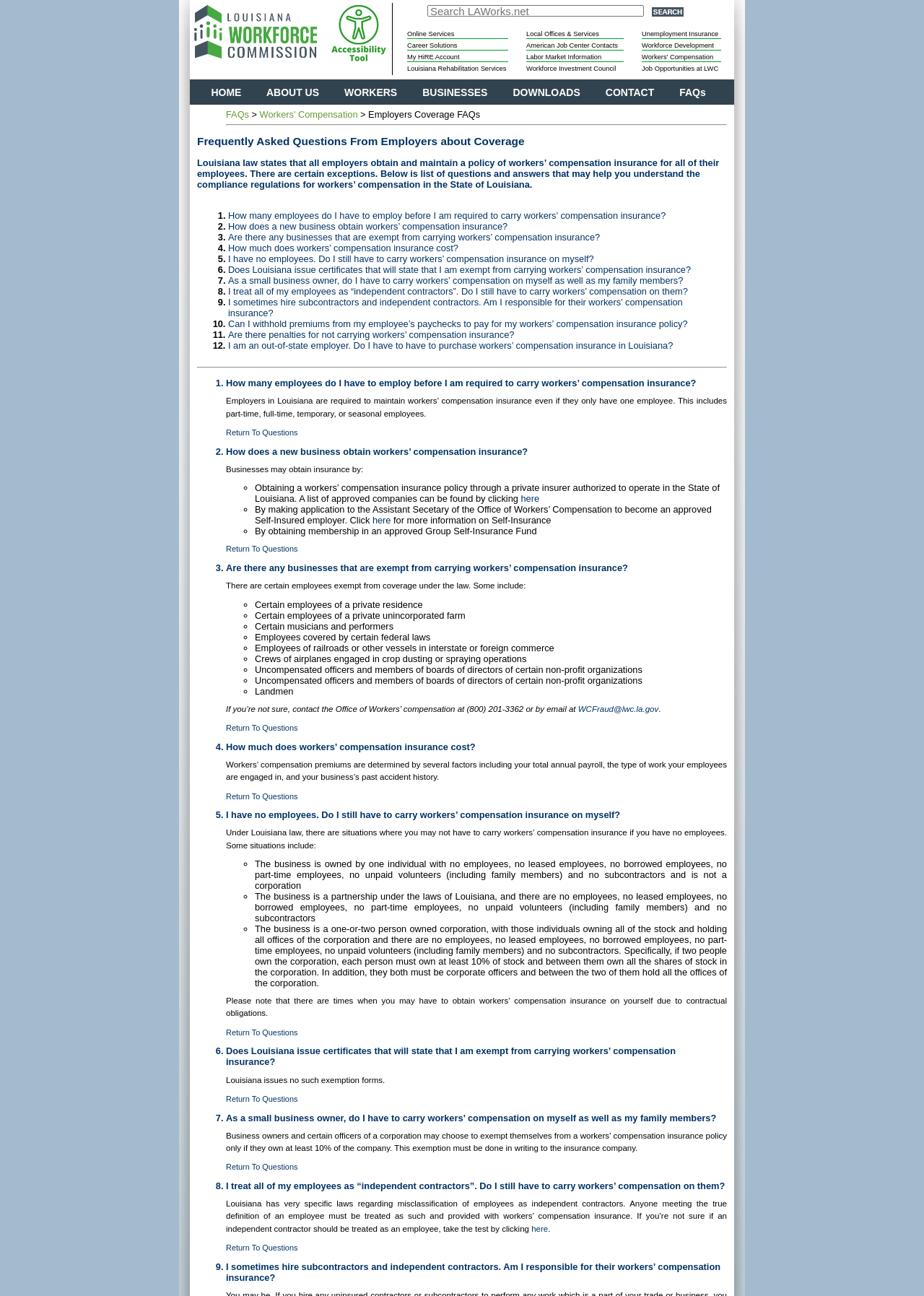Provide a thorough and detailed response to the question by examining the image: 
Are there penalties for not carrying workers' compensation insurance in Louisiana?

The webpage lists 'Are there penalties for not carrying workers' compensation insurance?' as one of the frequently asked questions, implying that there are penalties for not carrying workers' compensation insurance in Louisiana.